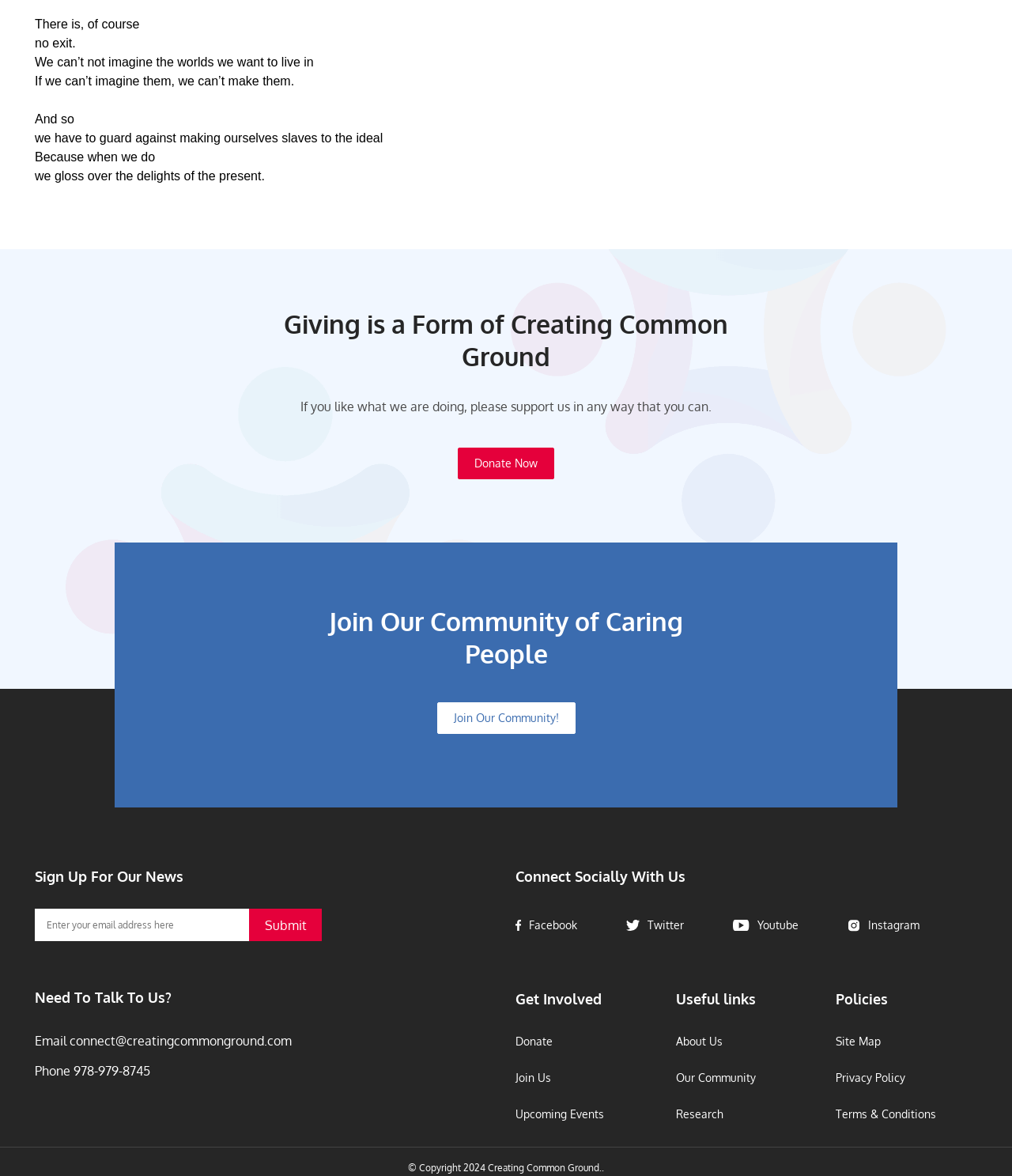Please find the bounding box coordinates of the element that needs to be clicked to perform the following instruction: "Click Donate Now". The bounding box coordinates should be four float numbers between 0 and 1, represented as [left, top, right, bottom].

[0.452, 0.381, 0.548, 0.408]